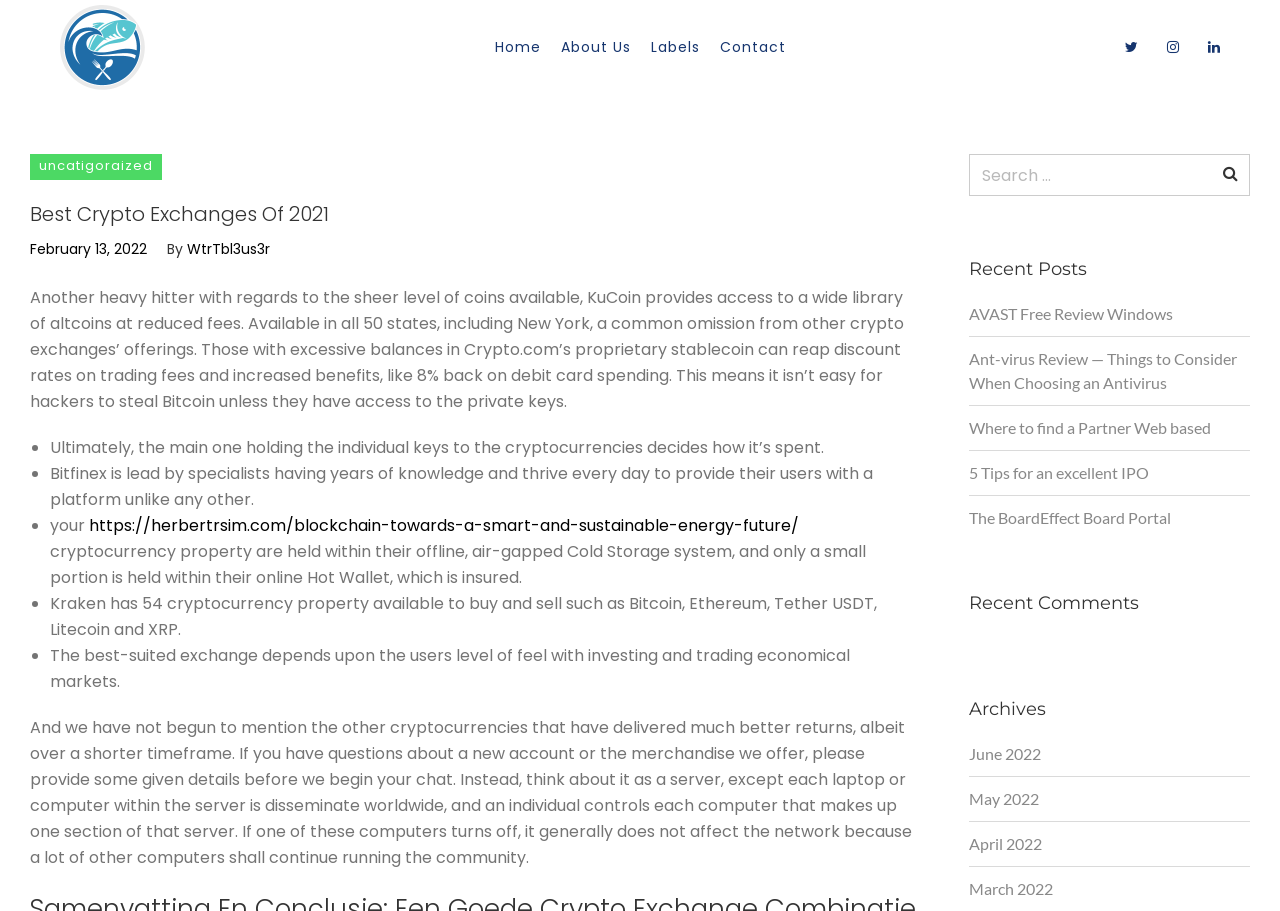How many cryptocurrency exchanges are mentioned?
Look at the image and answer the question using a single word or phrase.

5